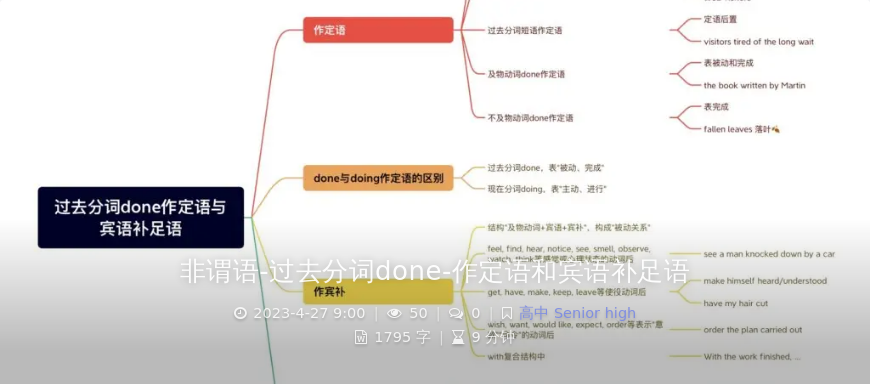Describe every detail you can see in the image.

The image illustrates a detailed mind map related to the topic of past participles in English, focusing on the word "done" and its role as an attributive and complement in sentences. The structure highlights key concepts, including the definitions and distinctions between using past participles and gerunds. 

It visually separates various aspects of grammar, showcasing example sentences and contextual uses of "done." The mind map emphasizes the importance of understanding how past participles modify nouns and form parts of sentences, making it a valuable resource for learners aiming to conquer English grammar. The content is presented in a structured format, making it easy to follow and understand. 

The background includes various examples and explanations, illustrating how the past participle "done" functions in different scenarios, serving as an educational tool for students of English as a second language. The publication date and other informational details are included at the bottom, providing context for the educational resource.